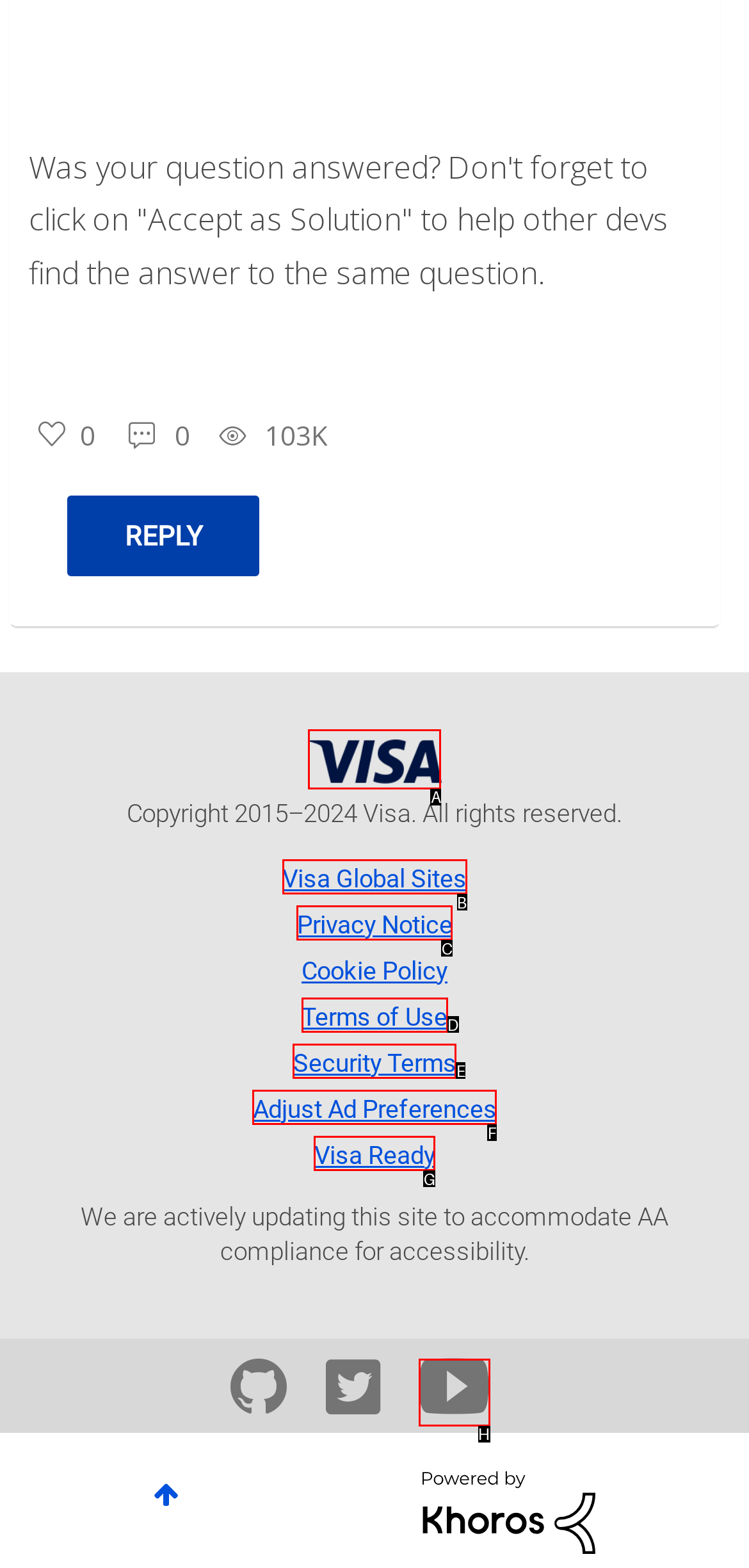From the description: Adjust Ad Preferences, identify the option that best matches and reply with the letter of that option directly.

F